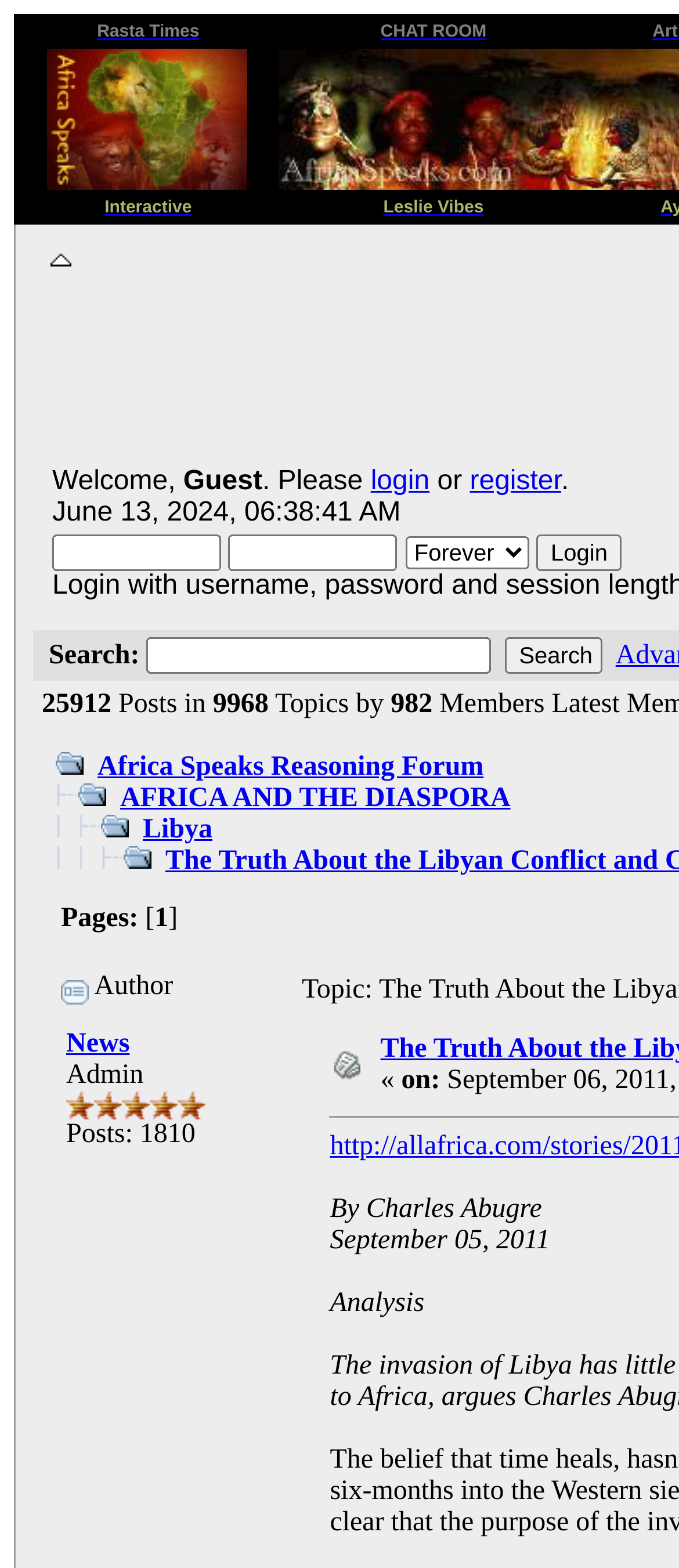Please specify the bounding box coordinates in the format (top-left x, top-left y, bottom-right x, bottom-right y), with values ranging from 0 to 1. Identify the bounding box for the UI component described as follows: Interactive

[0.154, 0.12, 0.282, 0.139]